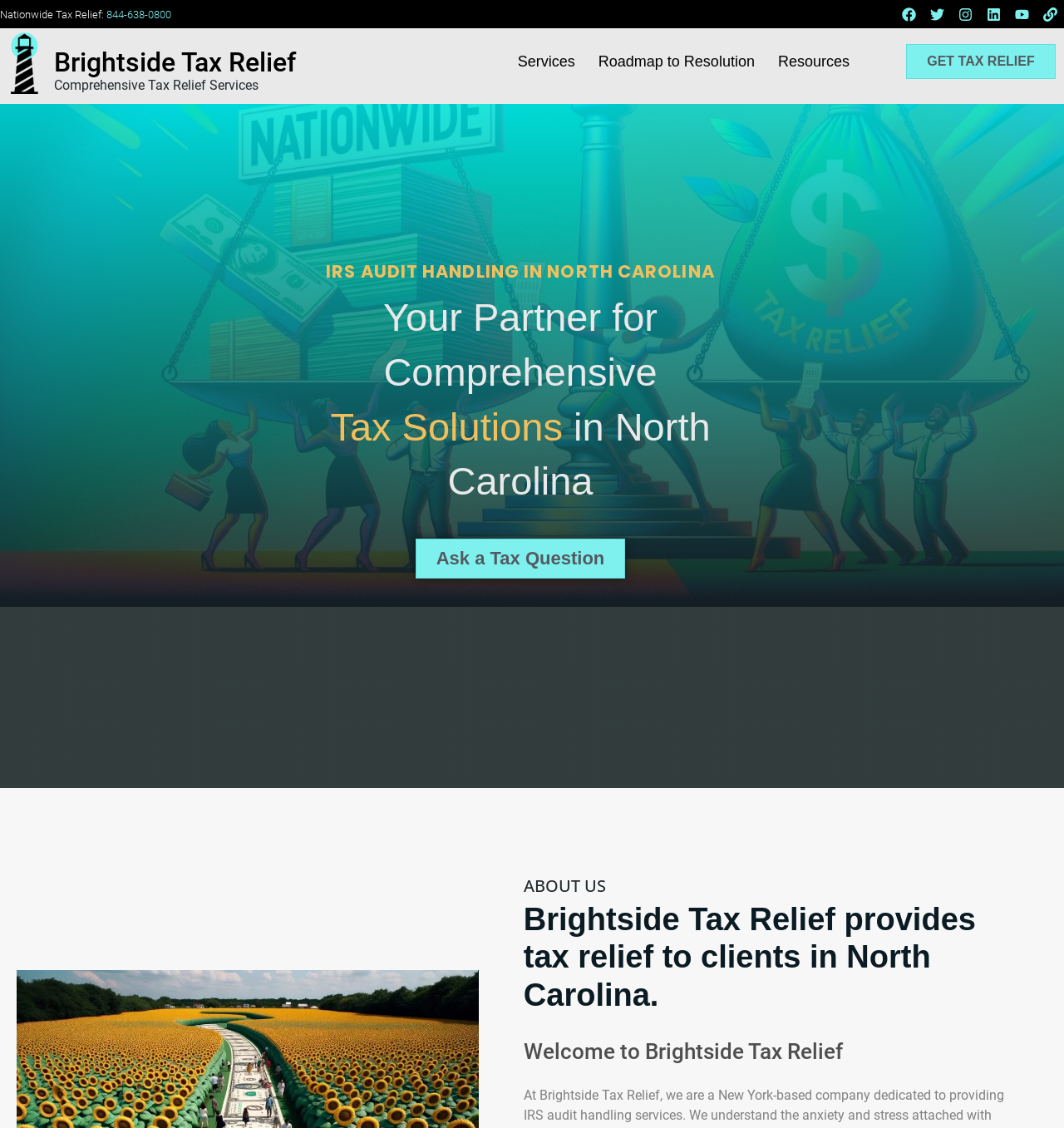Where does Brightside Tax Relief provide tax relief services?
Based on the screenshot, answer the question with a single word or phrase.

North Carolina